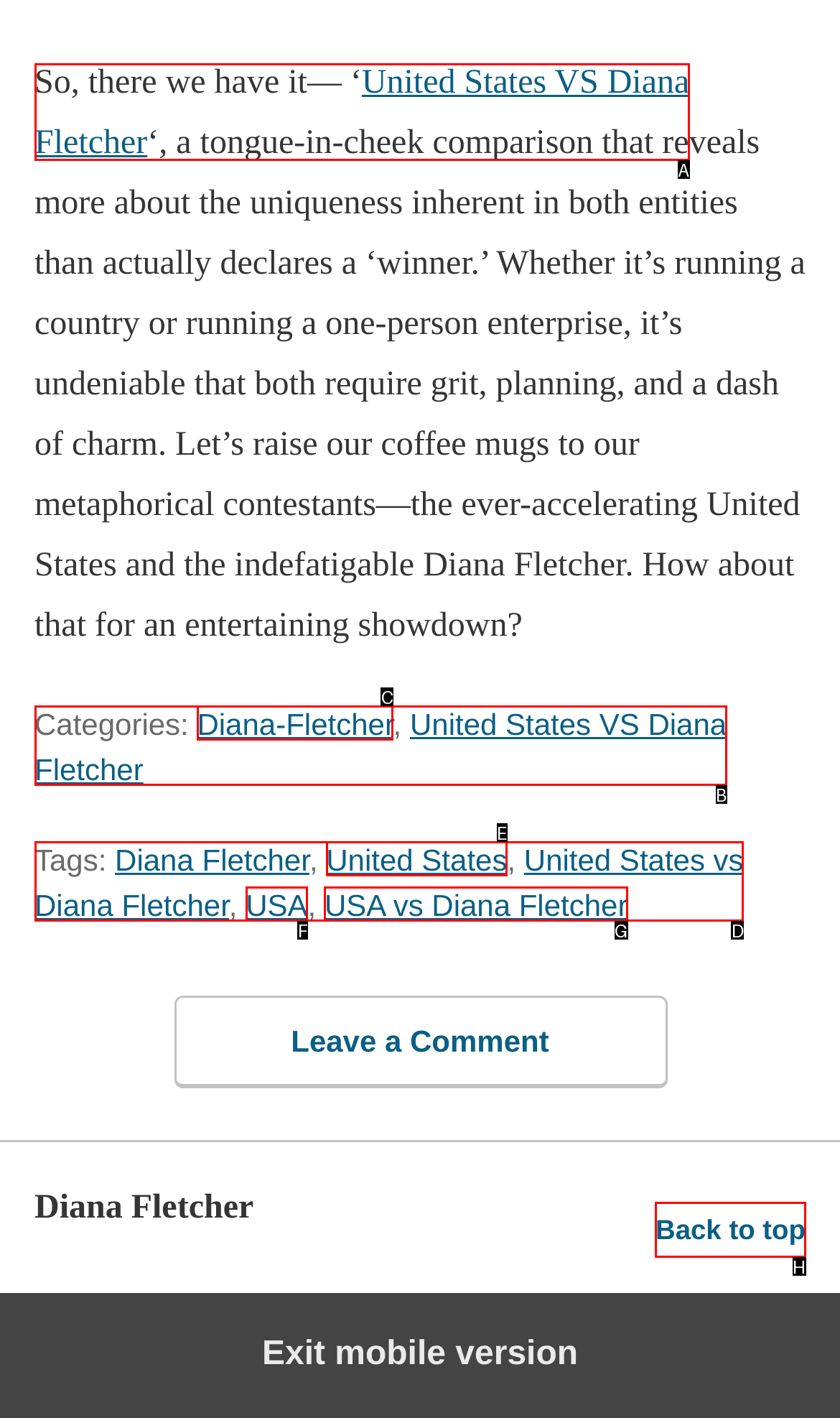Tell me which one HTML element I should click to complete the following task: Go back to the top of the page Answer with the option's letter from the given choices directly.

H